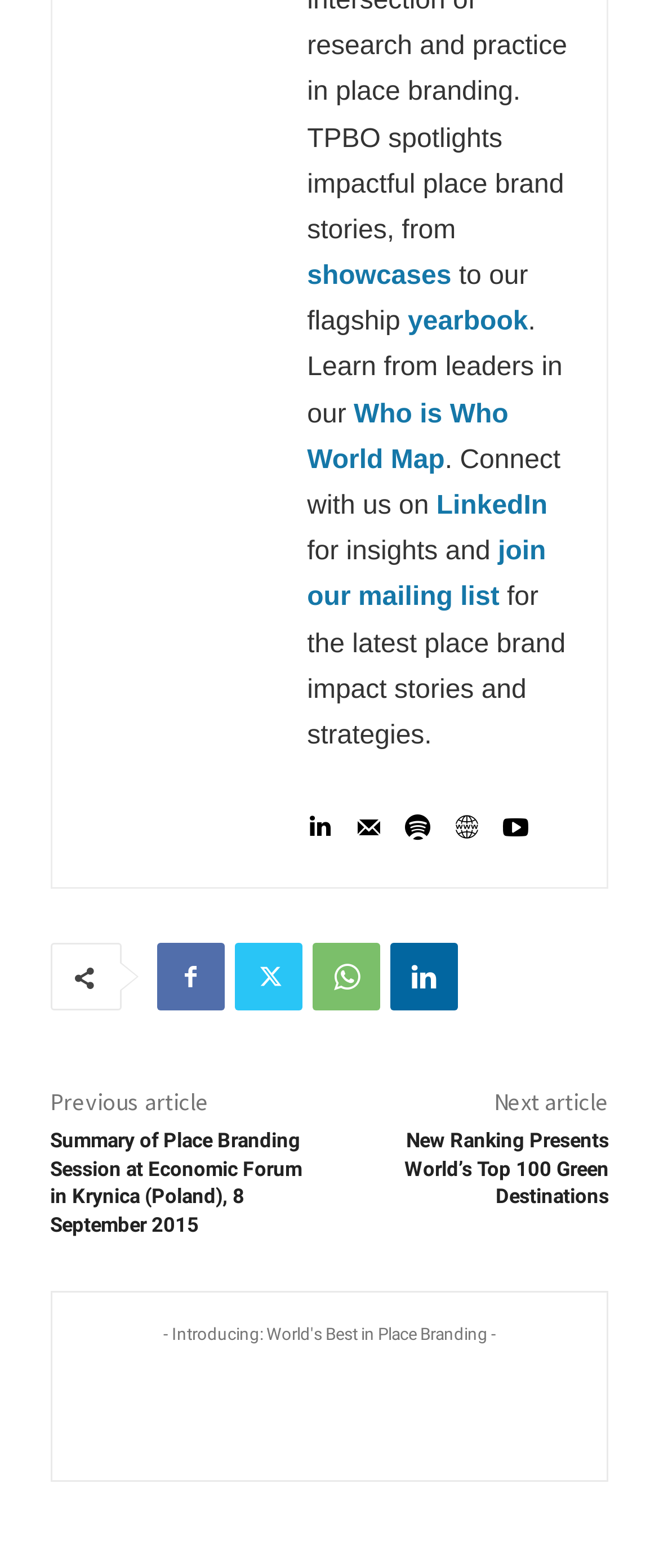Specify the bounding box coordinates of the region I need to click to perform the following instruction: "Bookmark This Site". The coordinates must be four float numbers in the range of 0 to 1, i.e., [left, top, right, bottom].

None